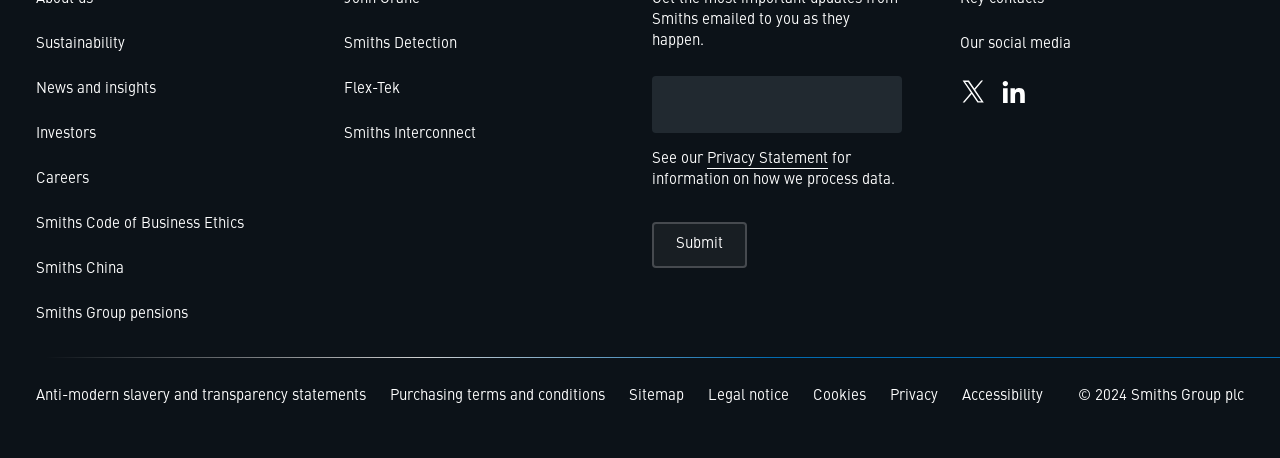Identify the bounding box for the element characterized by the following description: "Anti-modern slavery and transparency statements".

[0.028, 0.85, 0.286, 0.883]